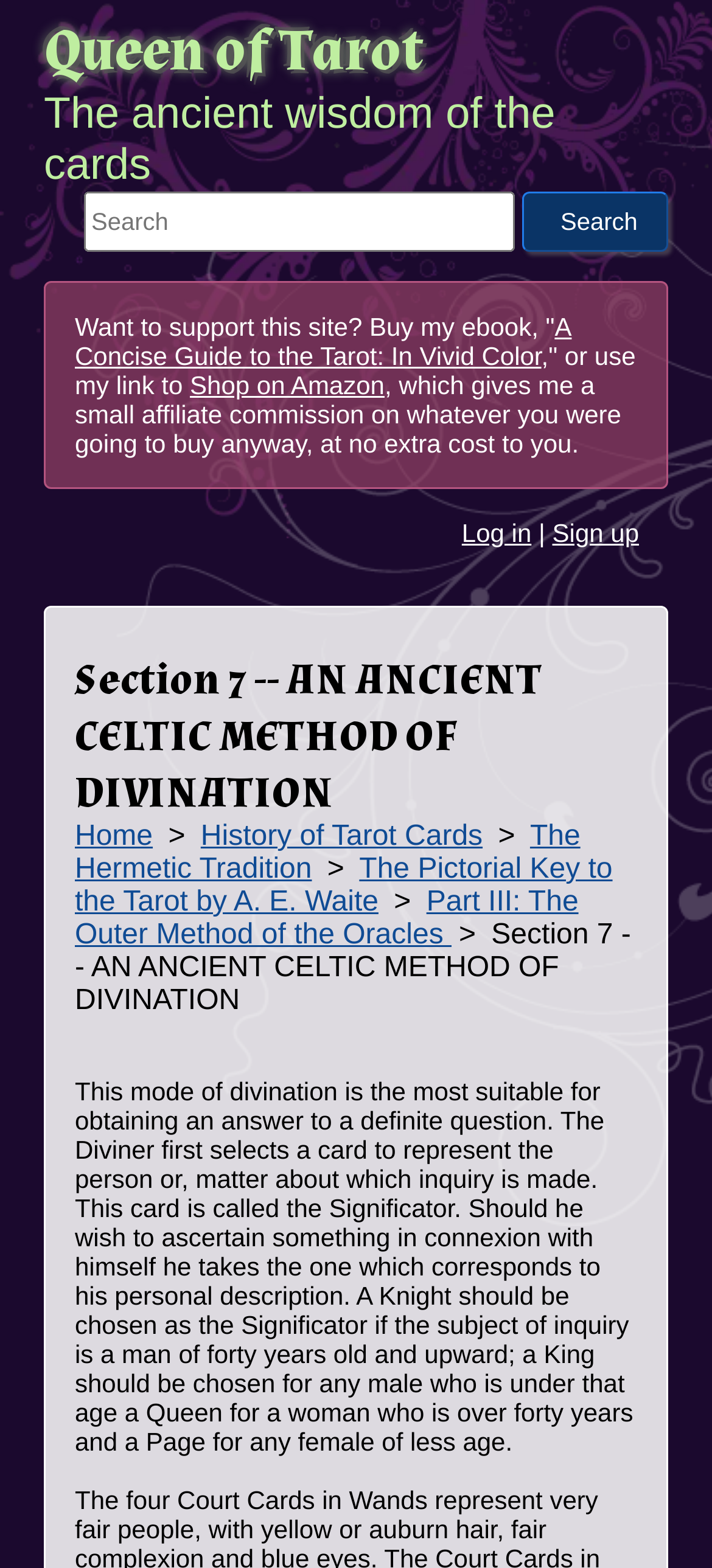Find the bounding box coordinates of the area to click in order to follow the instruction: "Sign up for an account".

[0.776, 0.33, 0.897, 0.349]